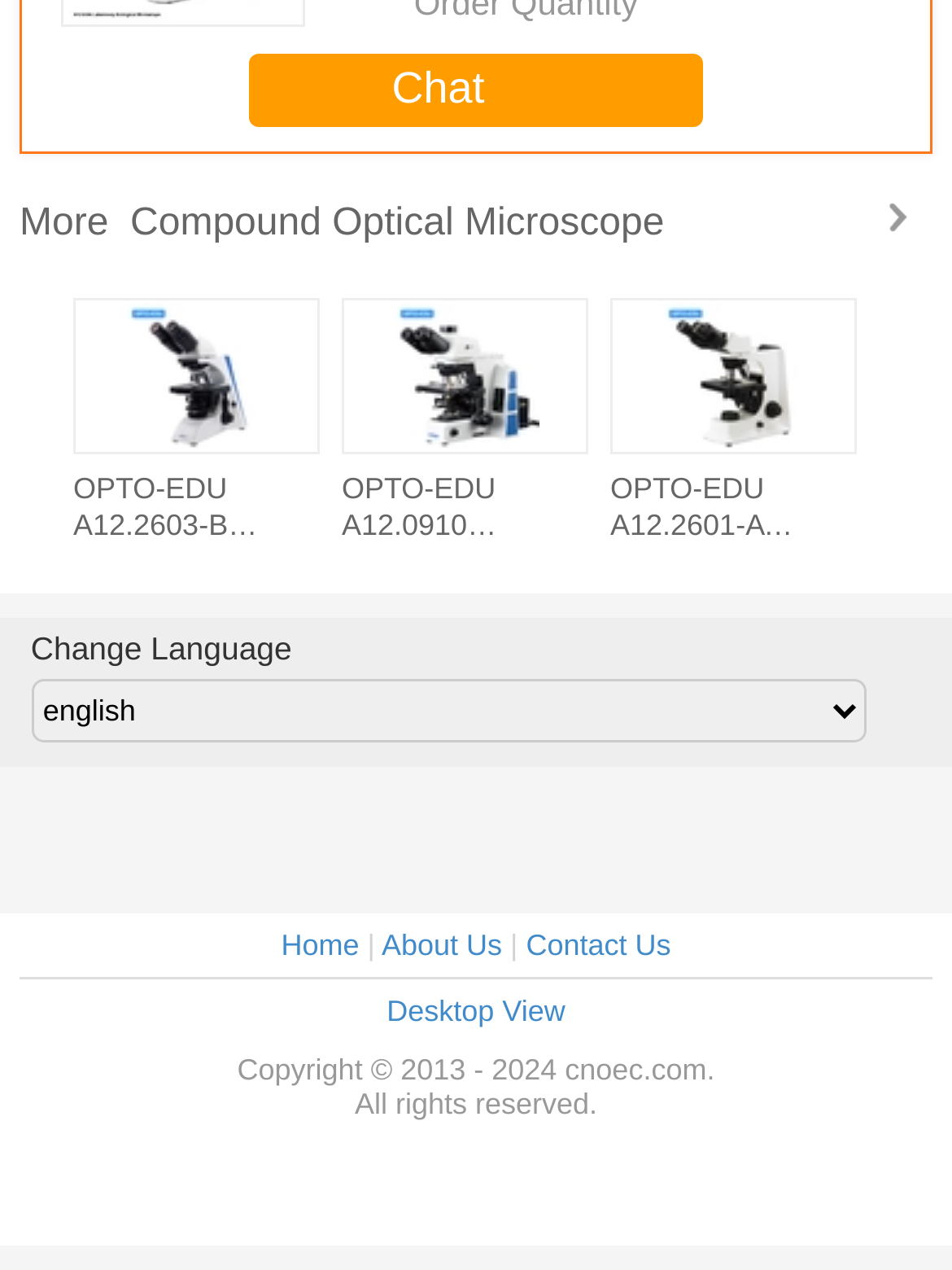Please determine the bounding box coordinates of the section I need to click to accomplish this instruction: "Select the 'OPTO-EDU A12.2603-B Laboratory Biological Microscope' option".

[0.077, 0.215, 0.333, 0.429]